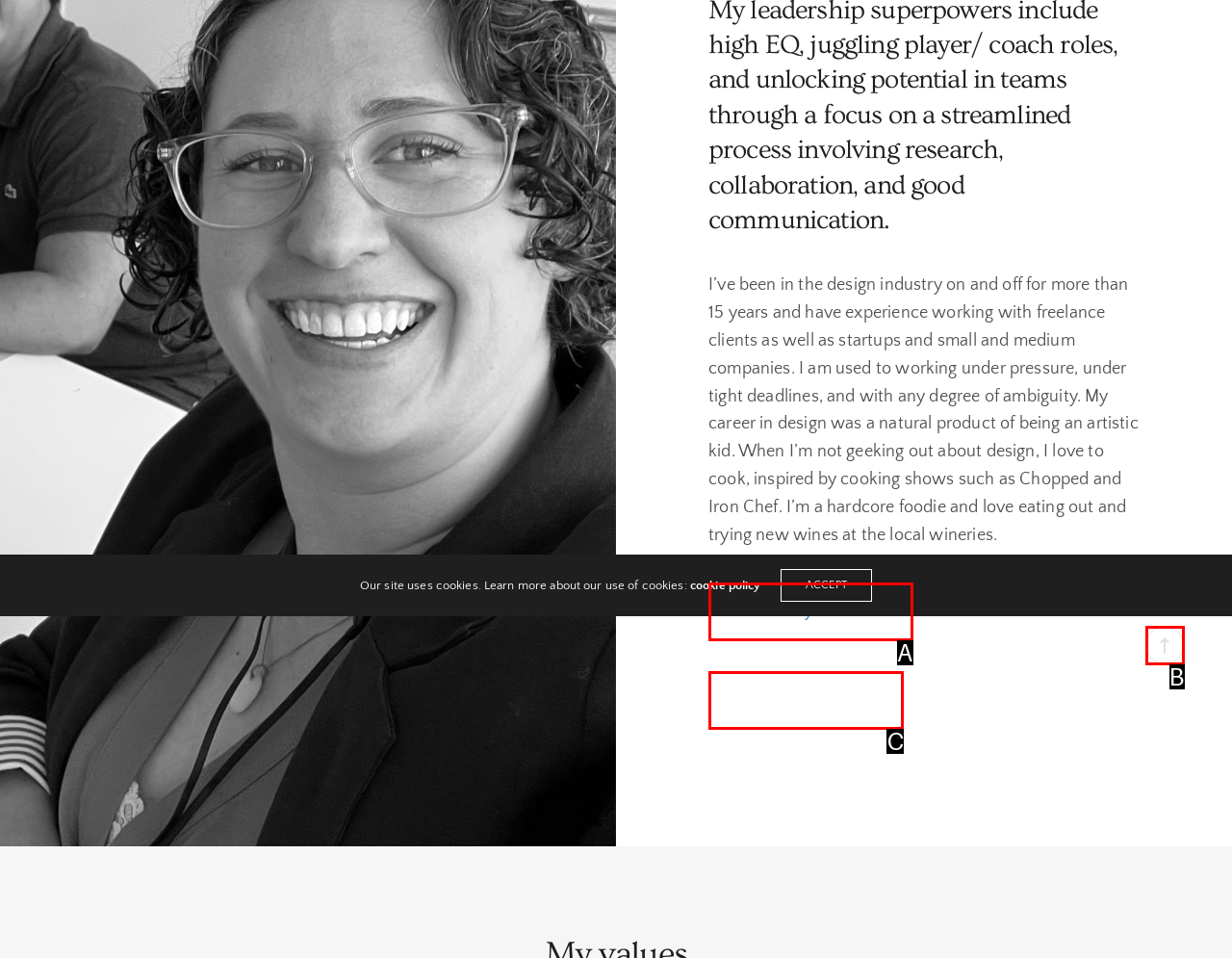Match the description: View my resume to the correct HTML element. Provide the letter of your choice from the given options.

A